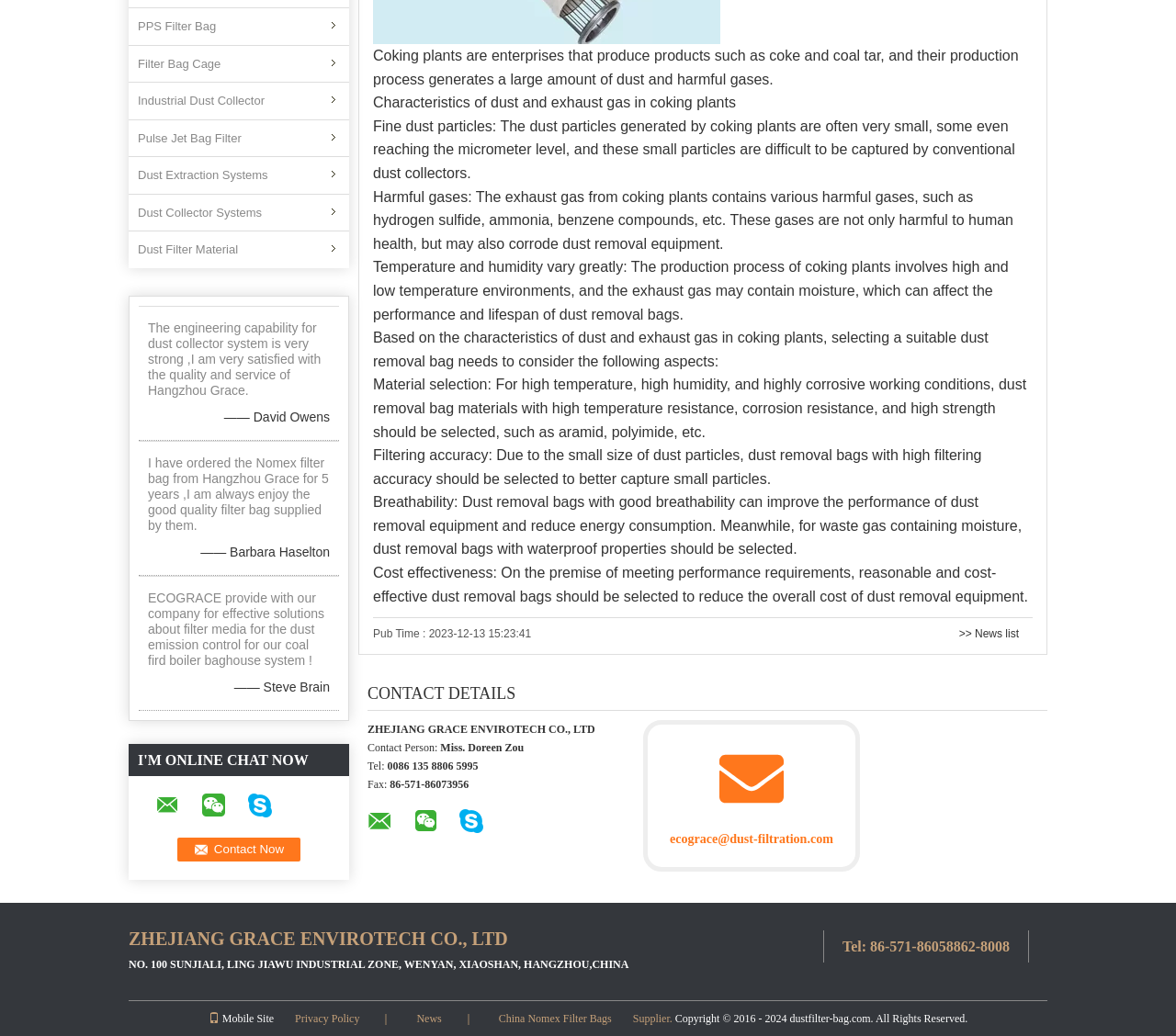Identify the bounding box coordinates for the UI element described by the following text: "ecograce@dust-filtration.com". Provide the coordinates as four float numbers between 0 and 1, in the format [left, top, right, bottom].

[0.547, 0.695, 0.731, 0.842]